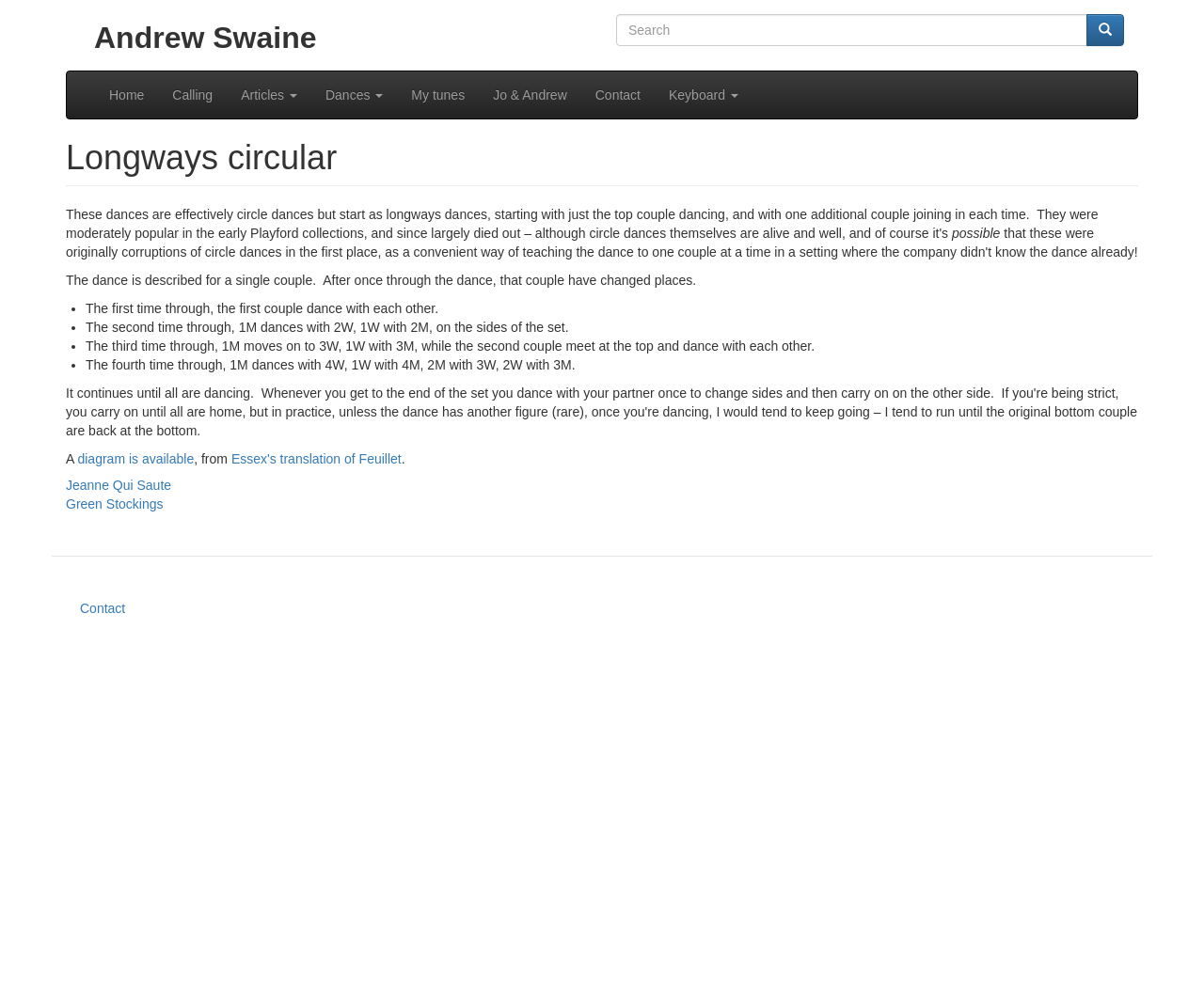Locate the bounding box coordinates of the element's region that should be clicked to carry out the following instruction: "Read about Longways circular". The coordinates need to be four float numbers between 0 and 1, i.e., [left, top, right, bottom].

[0.055, 0.138, 0.945, 0.184]